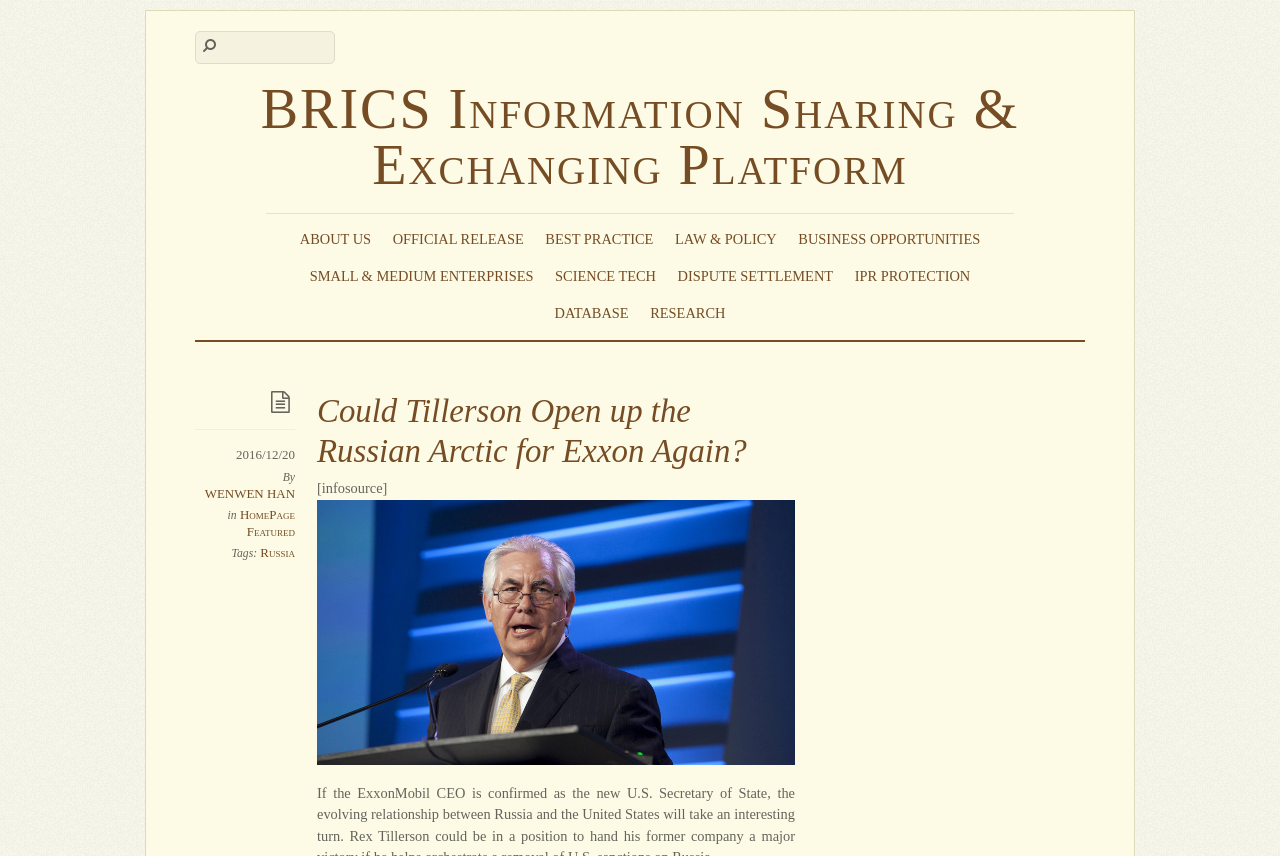Determine the bounding box coordinates of the clickable region to carry out the instruction: "View the homepage featured content".

[0.187, 0.592, 0.23, 0.63]